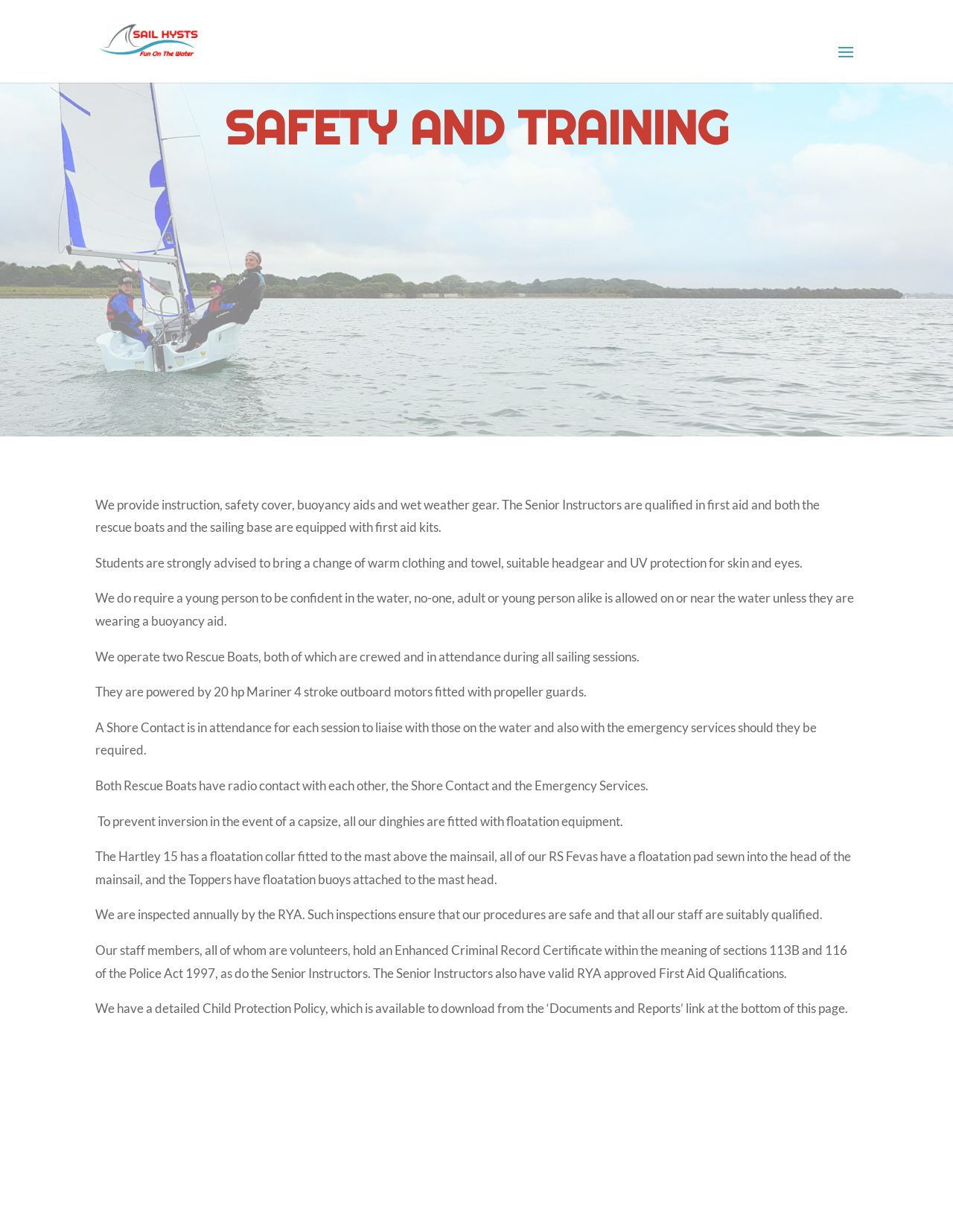What is required for young people to participate in sailing?
Relying on the image, give a concise answer in one word or a brief phrase.

Confidence in water